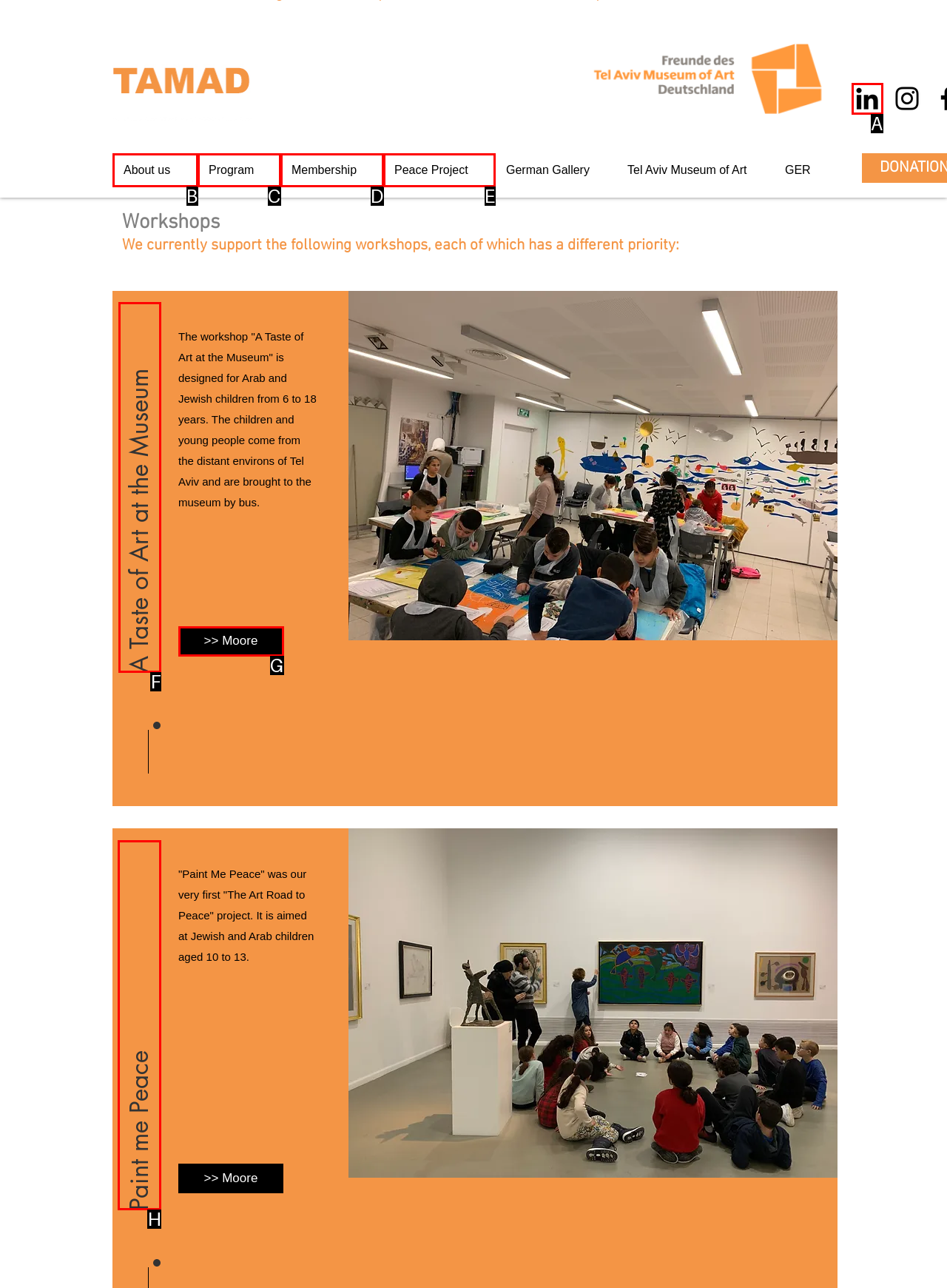Which letter corresponds to the correct option to complete the task: View the details of A Taste of Art at the Museum workshop?
Answer with the letter of the chosen UI element.

F